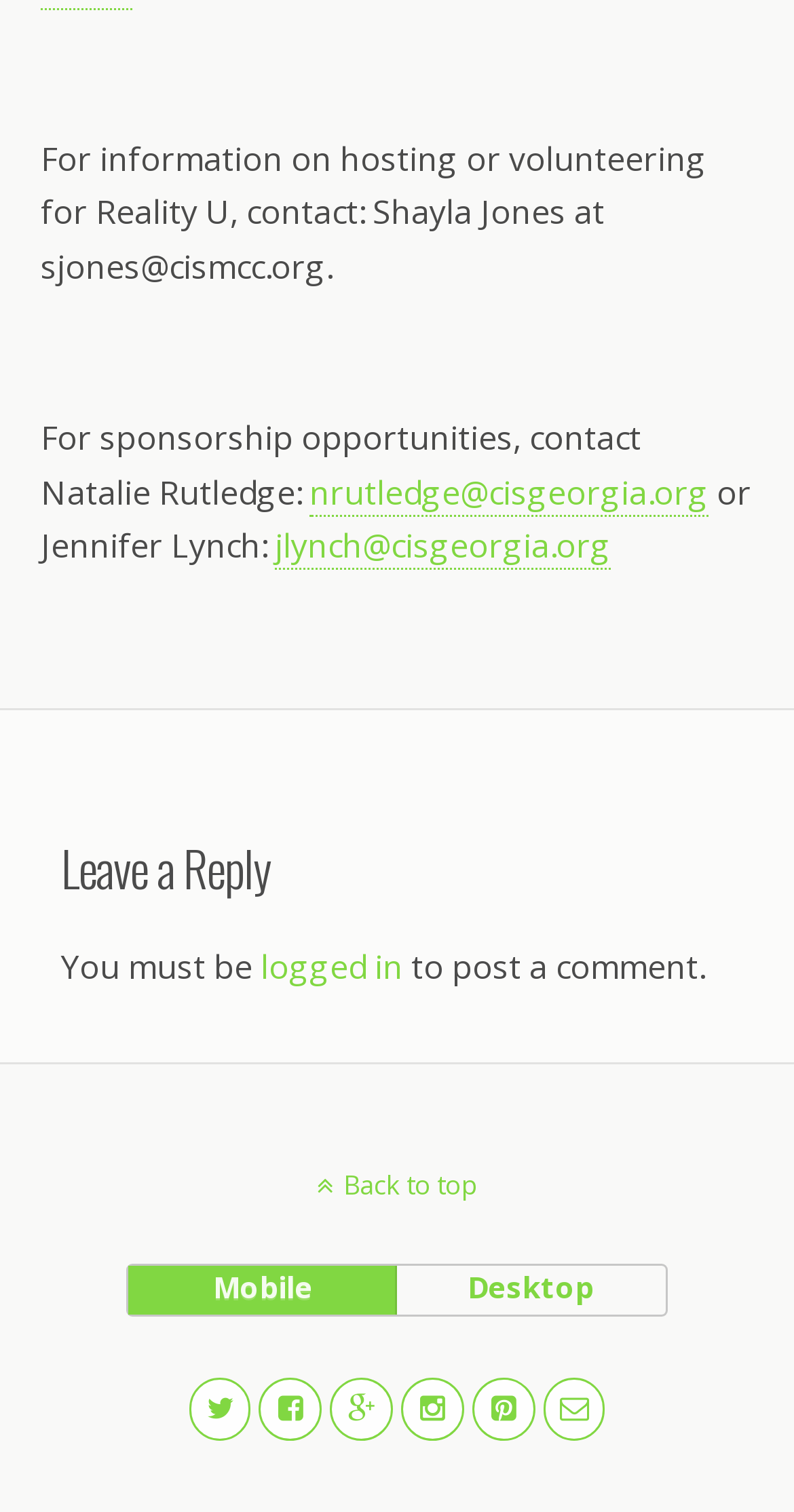Predict the bounding box coordinates of the area that should be clicked to accomplish the following instruction: "Email Natalie Rutledge for sponsorship opportunities". The bounding box coordinates should consist of four float numbers between 0 and 1, i.e., [left, top, right, bottom].

[0.39, 0.311, 0.892, 0.342]